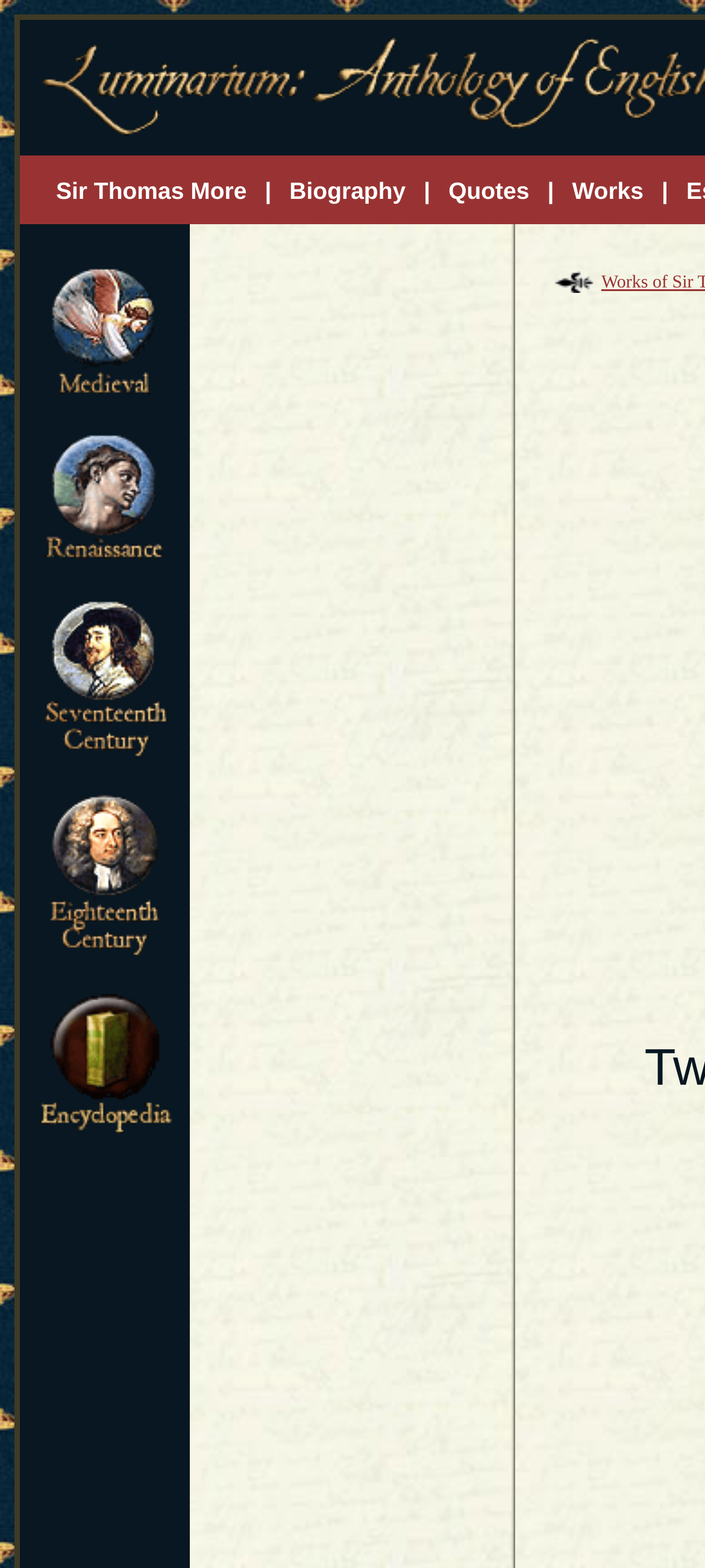Please determine the bounding box coordinates, formatted as (top-left x, top-left y, bottom-right x, bottom-right y), with all values as floating point numbers between 0 and 1. Identify the bounding box of the region described as: Mentor Forms

None